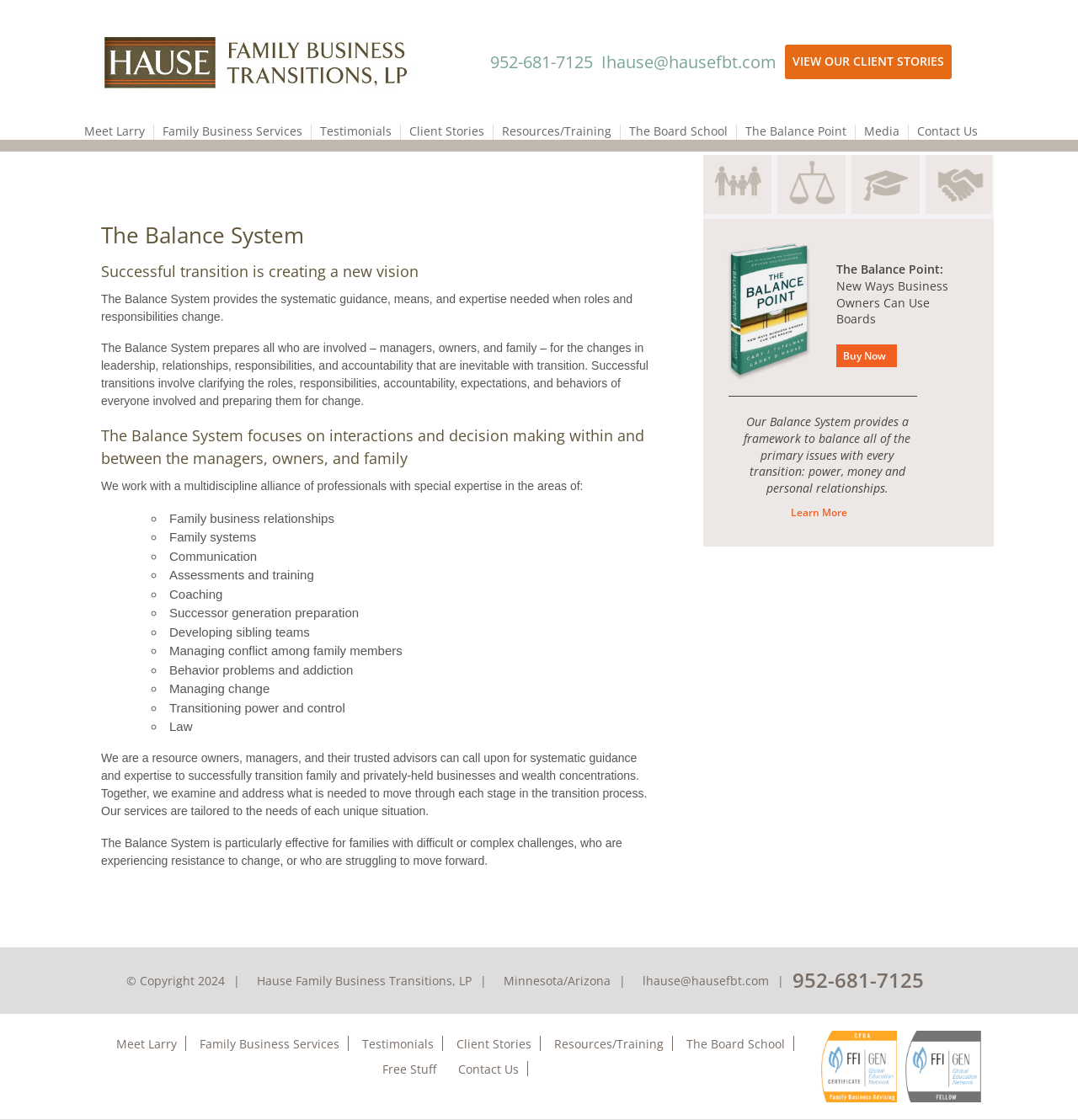Find the main header of the webpage and produce its text content.

The Balance System